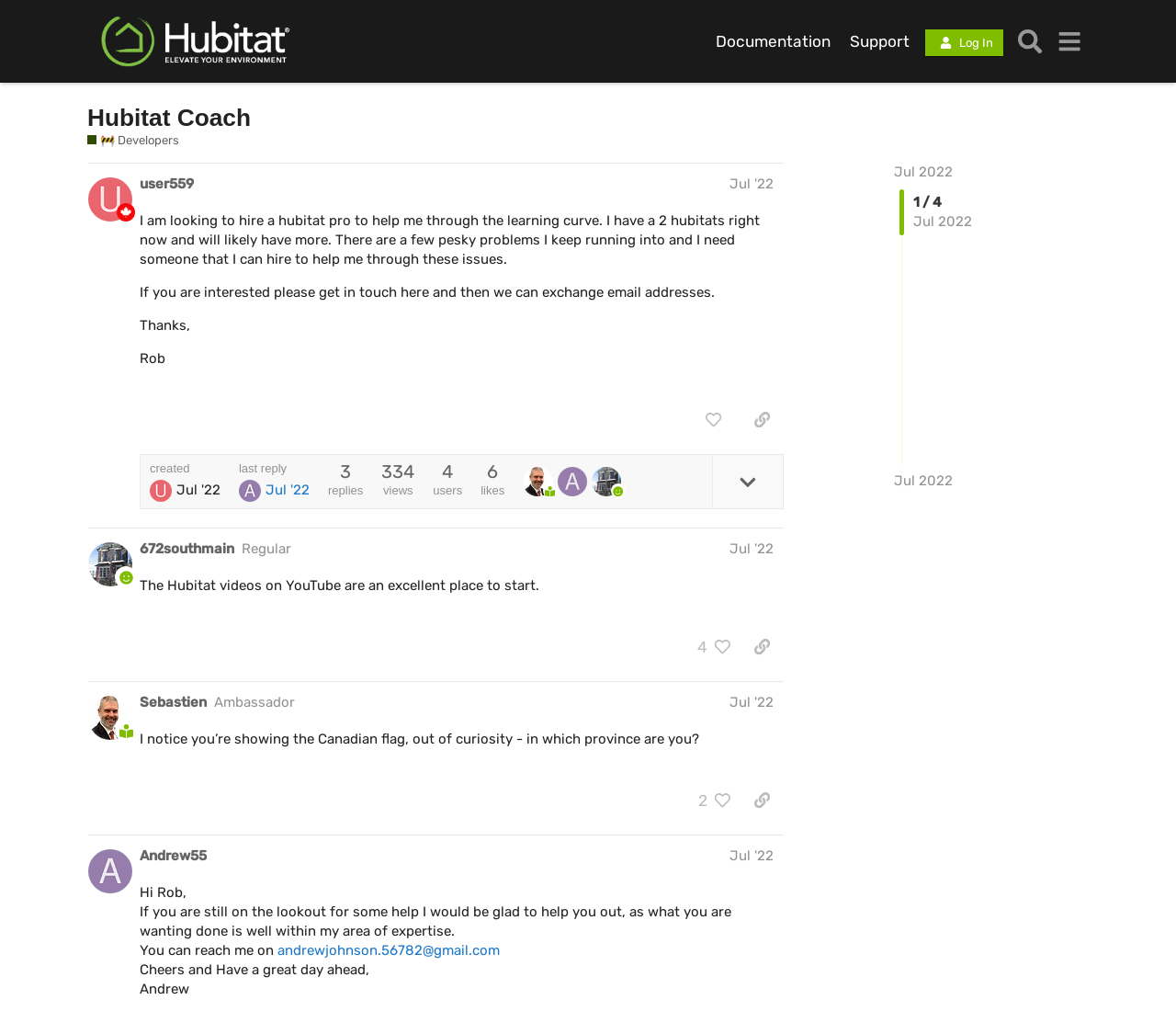Show the bounding box coordinates of the element that should be clicked to complete the task: "Like the post by 672southmain".

[0.585, 0.611, 0.625, 0.641]